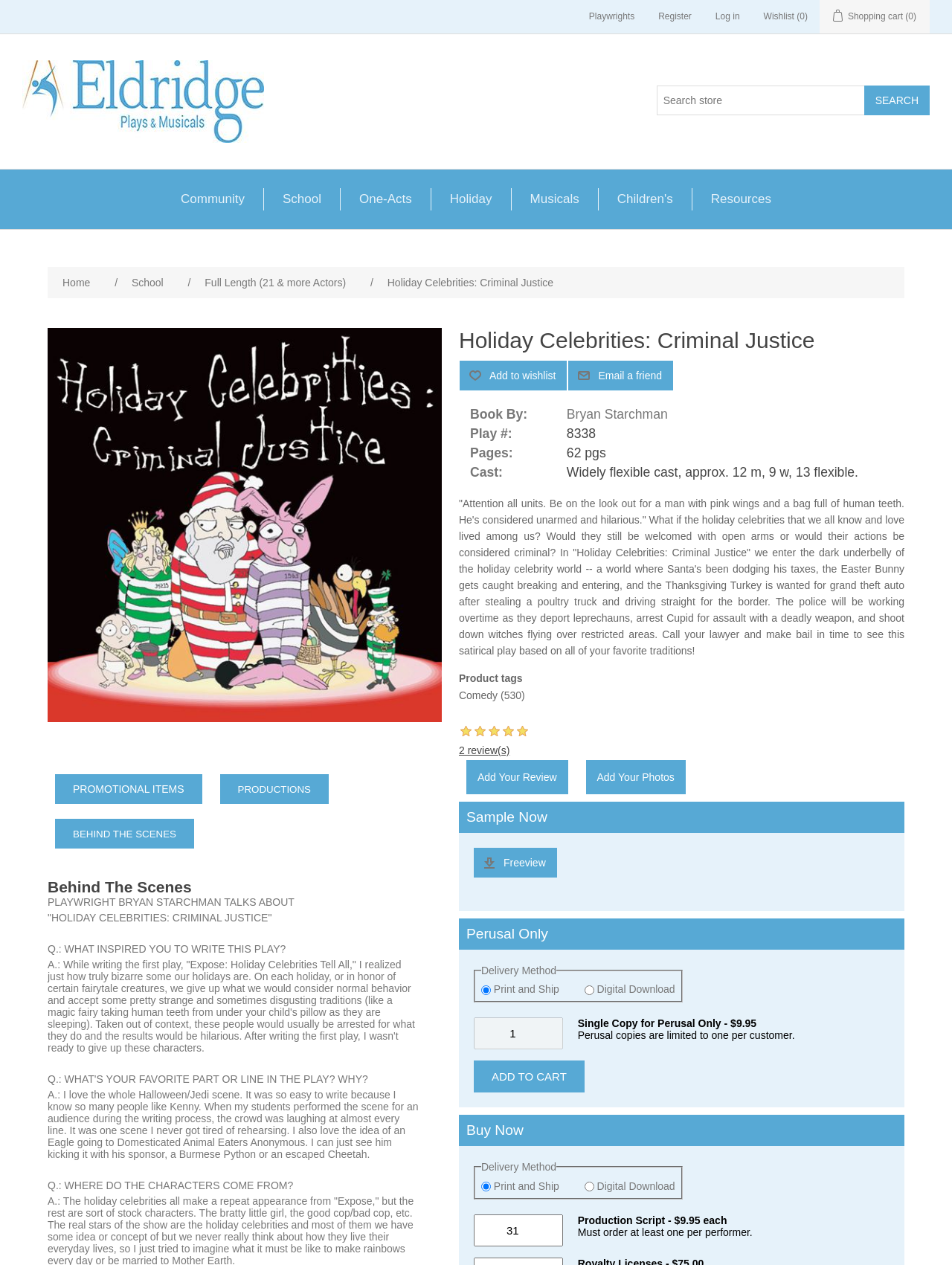Answer the question with a single word or phrase: 
What is the price of a single copy for perusal only?

$9.95